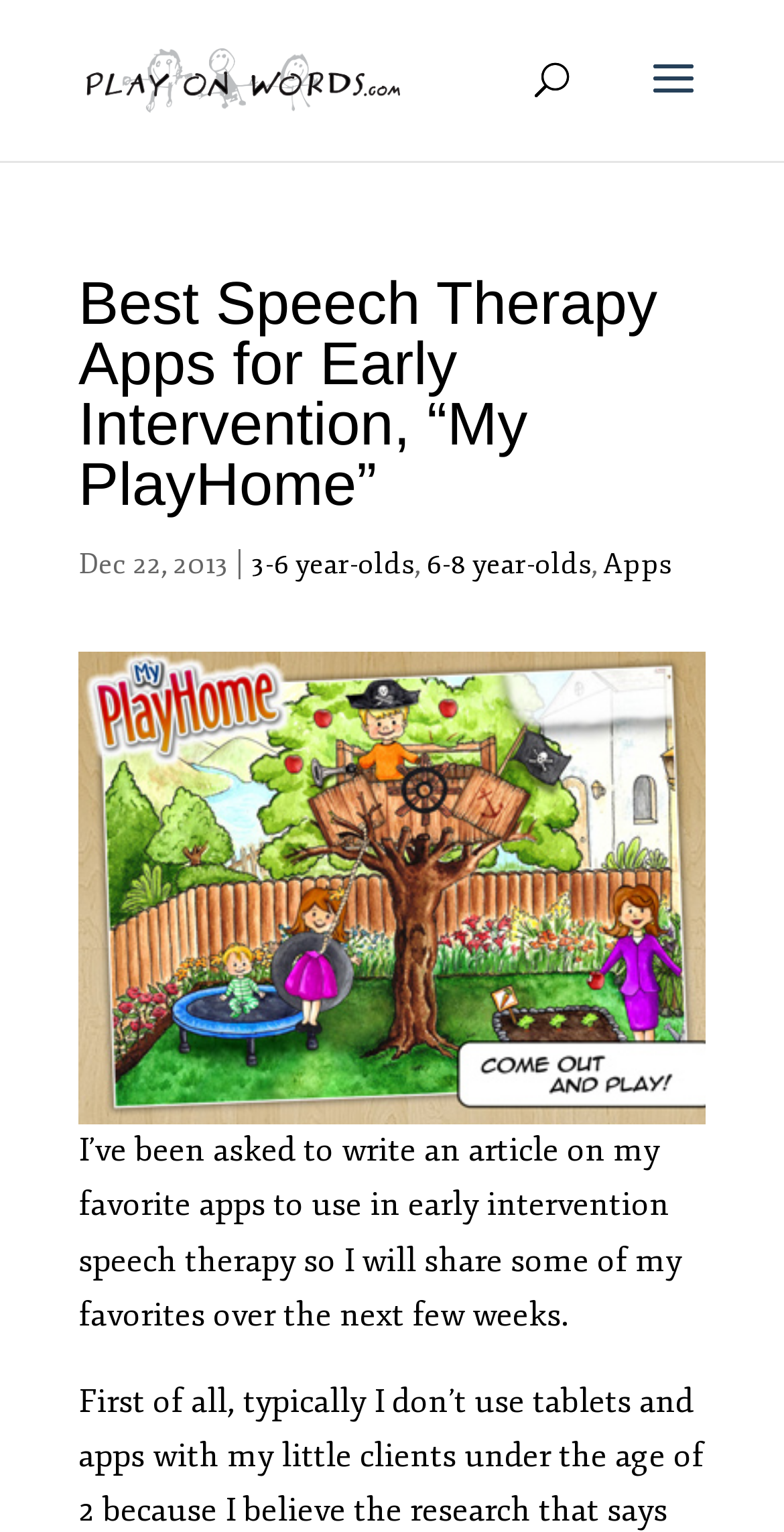Extract the heading text from the webpage.

Best Speech Therapy Apps for Early Intervention, “My PlayHome”